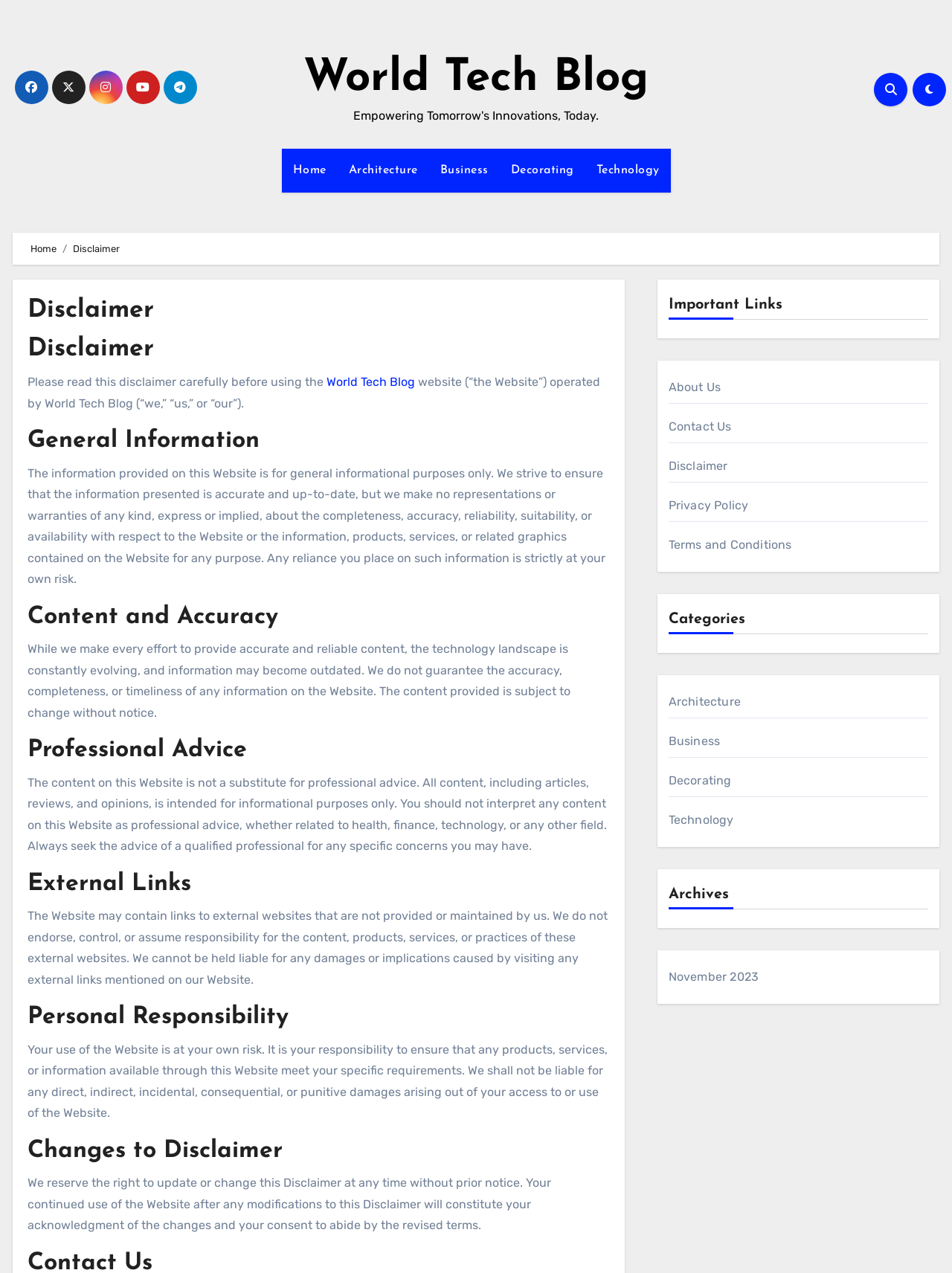Please identify the coordinates of the bounding box that should be clicked to fulfill this instruction: "Click the Home link".

[0.296, 0.117, 0.354, 0.151]